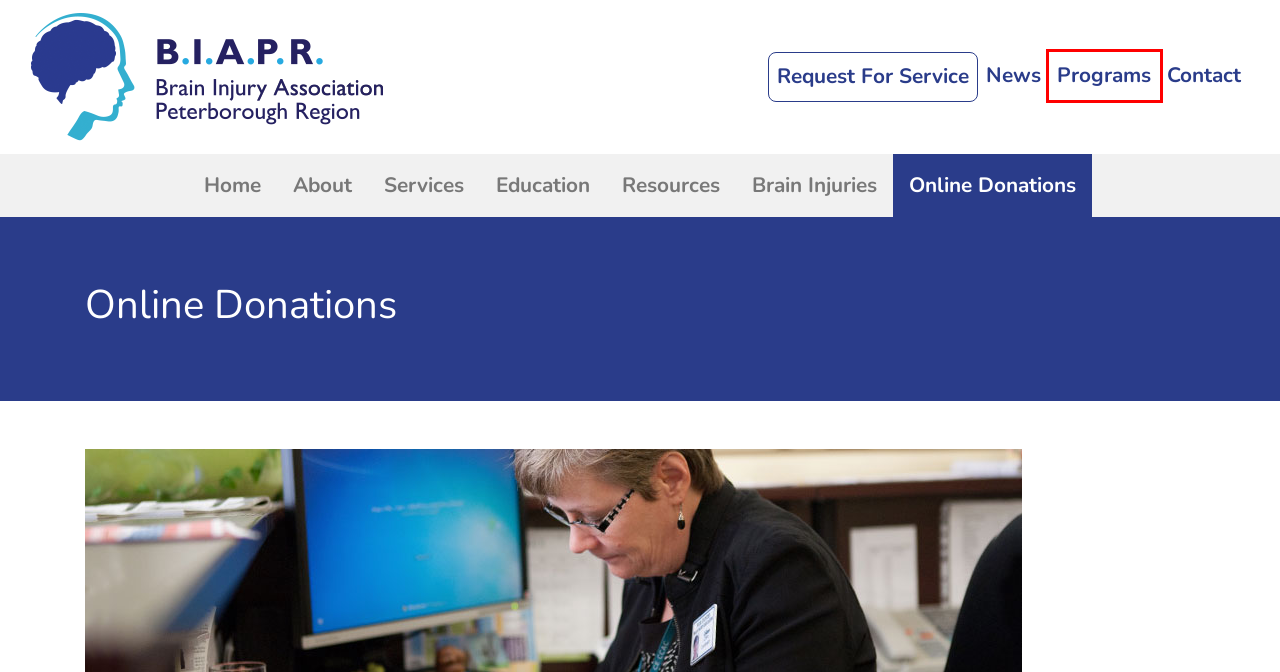Observe the screenshot of a webpage with a red bounding box around an element. Identify the webpage description that best fits the new page after the element inside the bounding box is clicked. The candidates are:
A. Resources – Brain Injury Association Peterborough Region
B. Programs – Brain Injury Association Peterborough Region
C. About – Brain Injury Association Peterborough Region
D. News – Brain Injury Association Peterborough Region
E. Services – Brain Injury Association Peterborough Region
F. Contact – Brain Injury Association Peterborough Region
G. Brain Injury Association Peterborough Region
H. Request For Service – Brain Injury Association Peterborough Region

B